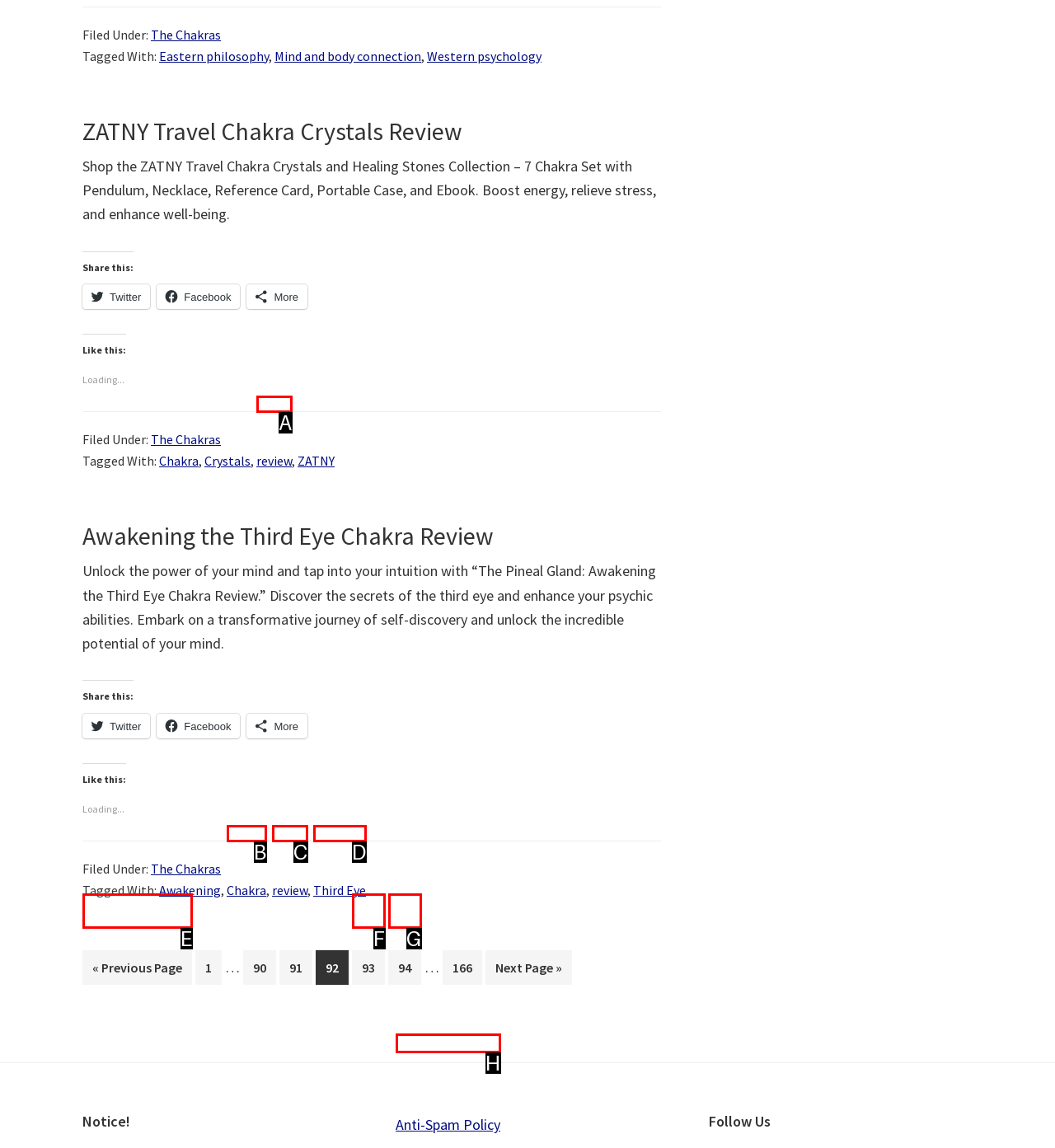Identify the HTML element that corresponds to the description: « Go to Previous Page
Provide the letter of the matching option from the given choices directly.

E